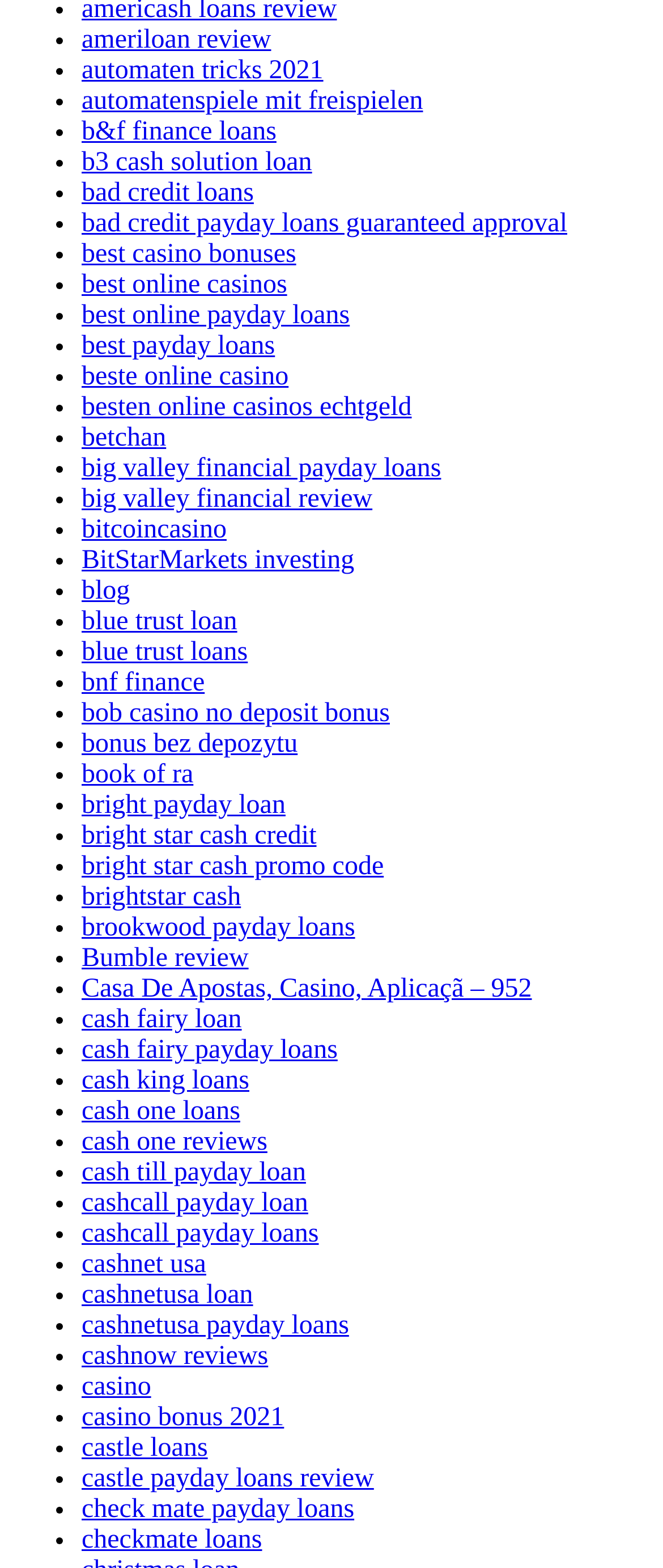Provide the bounding box coordinates of the area you need to click to execute the following instruction: "visit automatenspiele mit freispielen".

[0.123, 0.056, 0.638, 0.074]